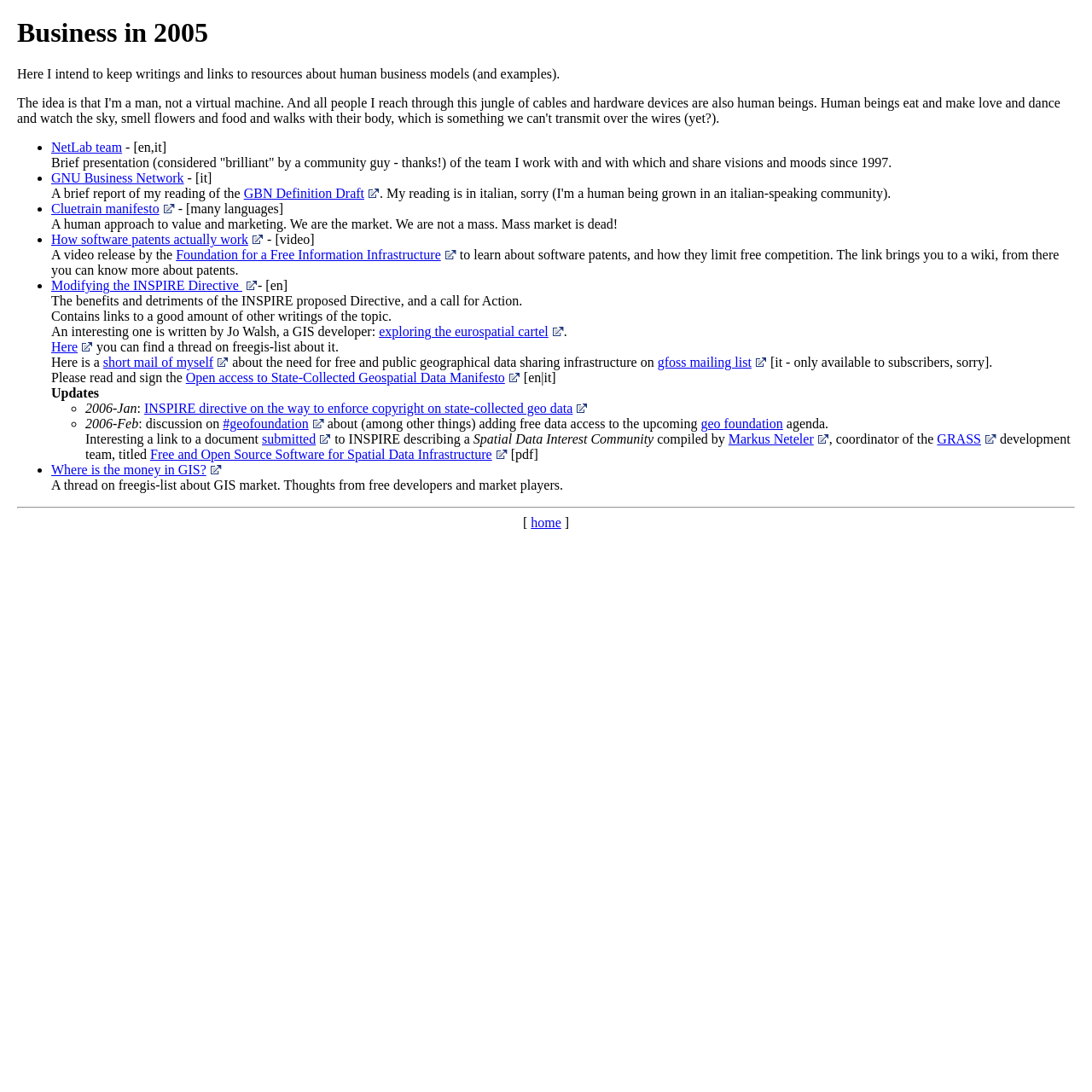What is the purpose of the Cluetrain manifesto?
Answer the question with a single word or phrase derived from the image.

Human approach to value and marketing